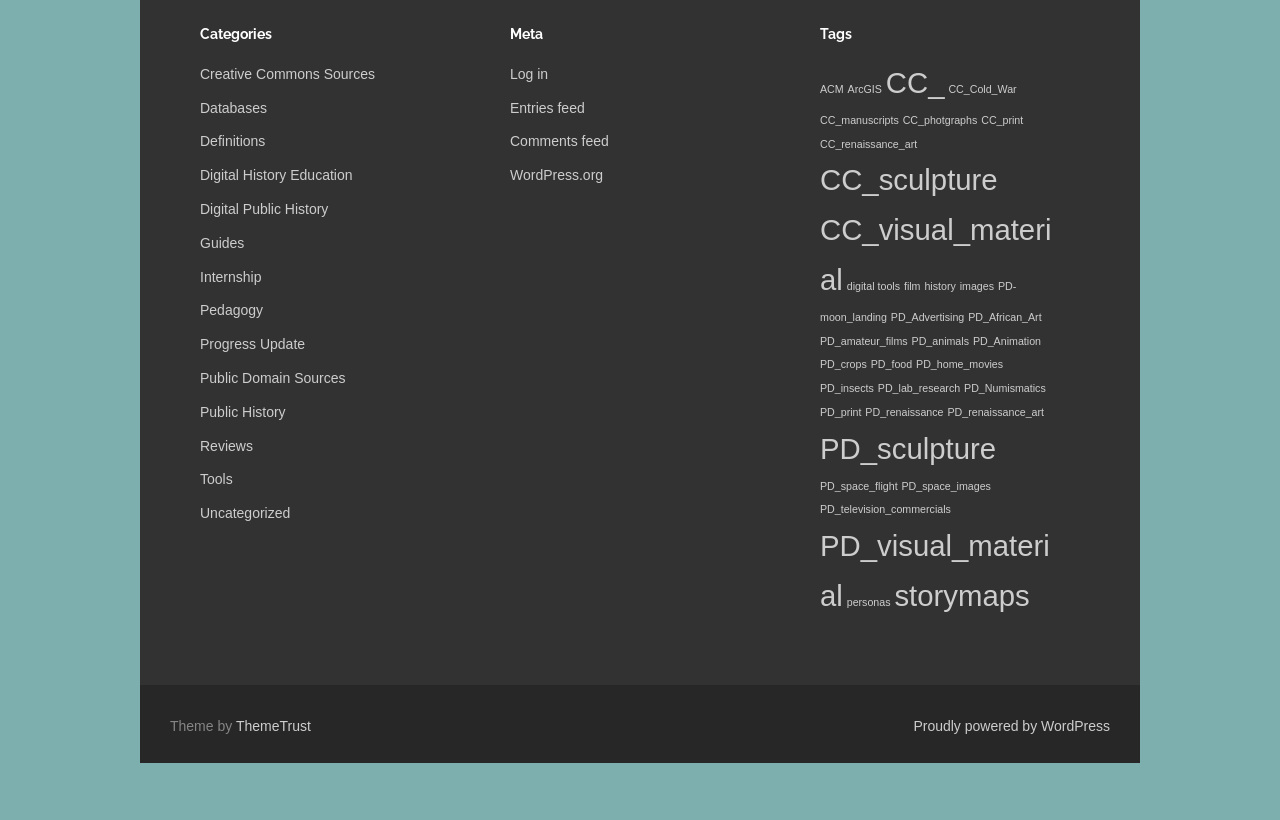Locate the bounding box coordinates of the element that should be clicked to execute the following instruction: "View 'Public History'".

[0.156, 0.493, 0.223, 0.512]